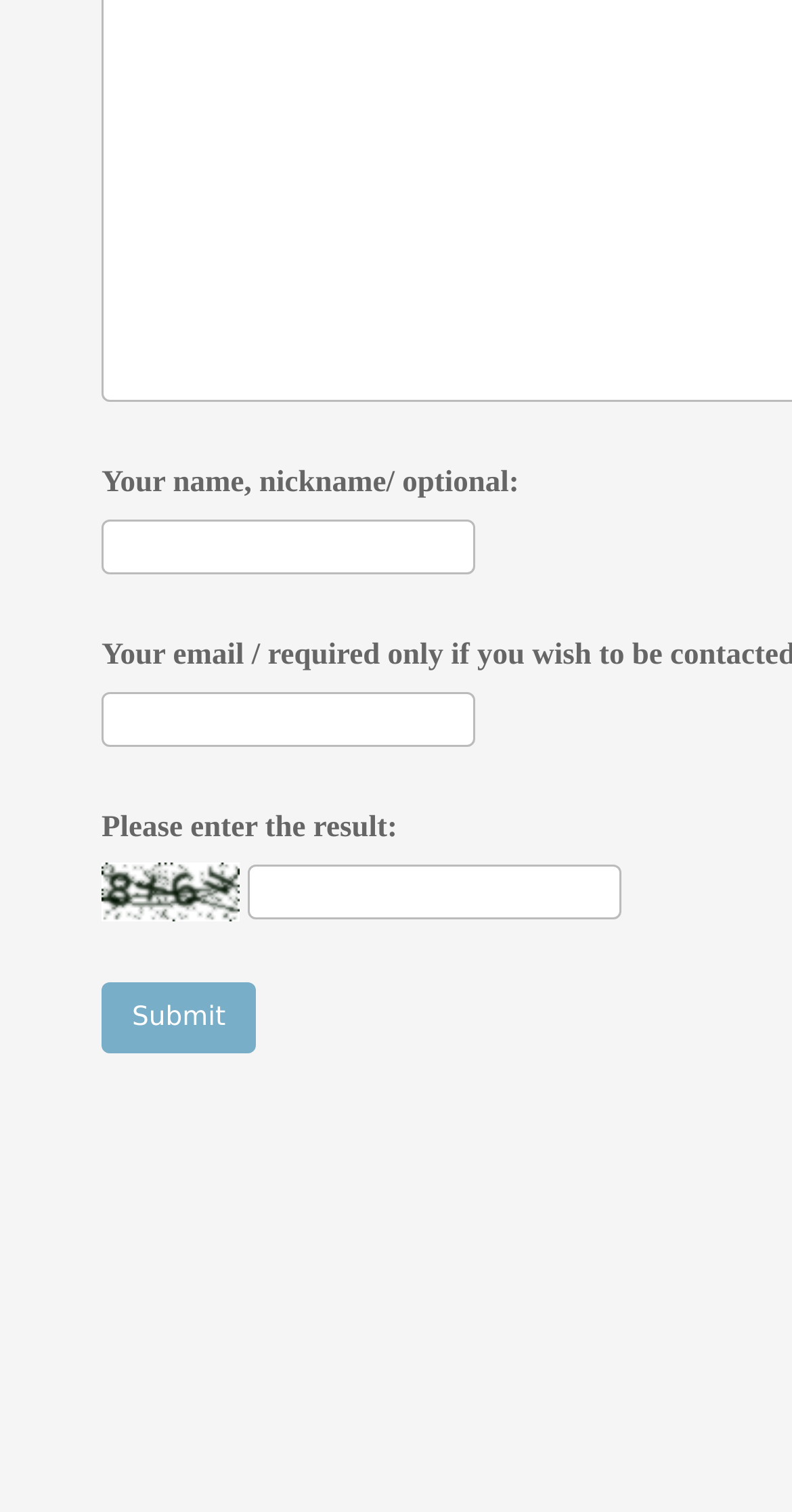Please answer the following question using a single word or phrase: 
What is the label of the first textbox?

Your name, nickname/ optional: